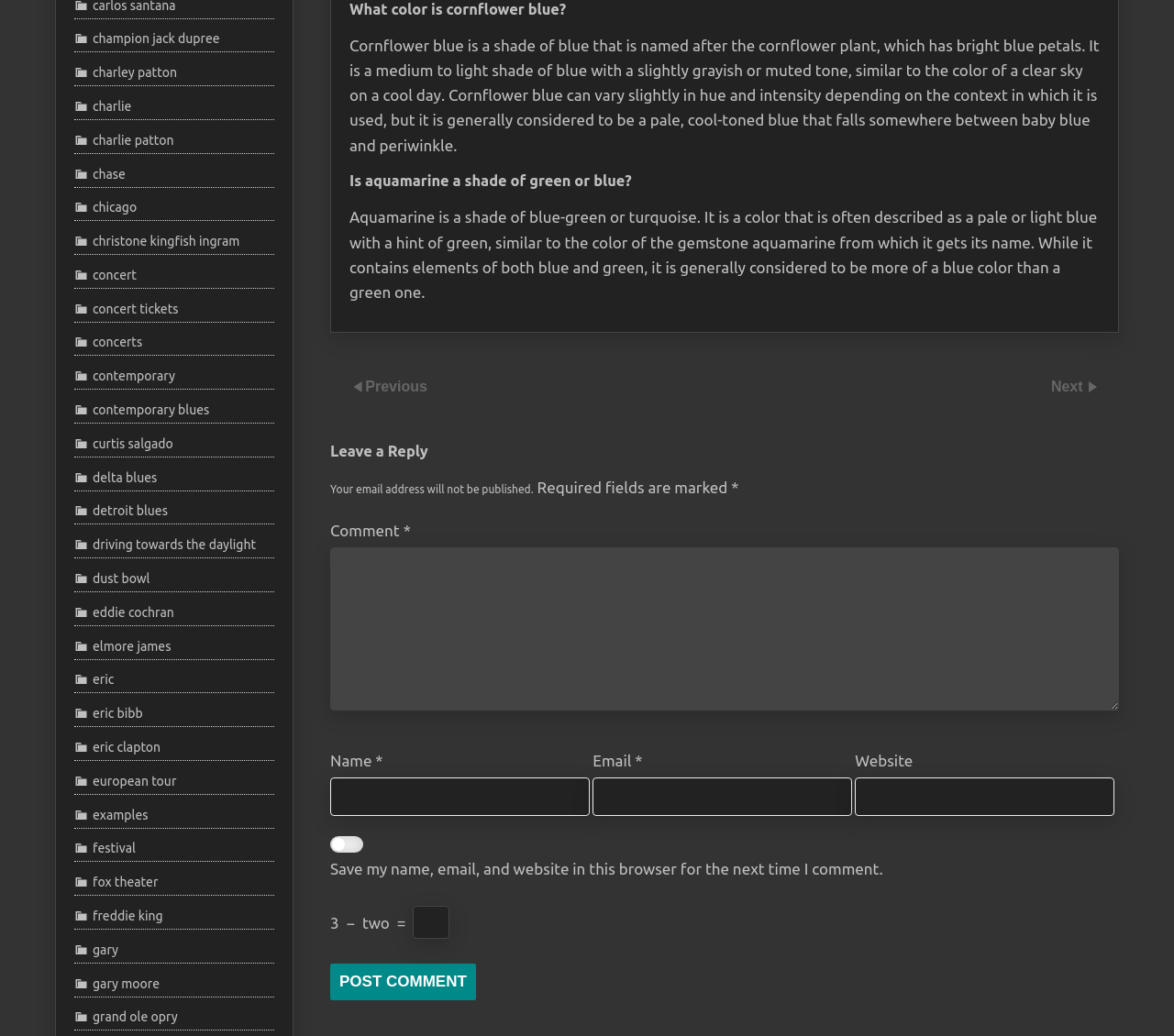Please specify the bounding box coordinates of the element that should be clicked to execute the given instruction: 'Click the 'Previous' link'. Ensure the coordinates are four float numbers between 0 and 1, expressed as [left, top, right, bottom].

[0.311, 0.365, 0.364, 0.38]